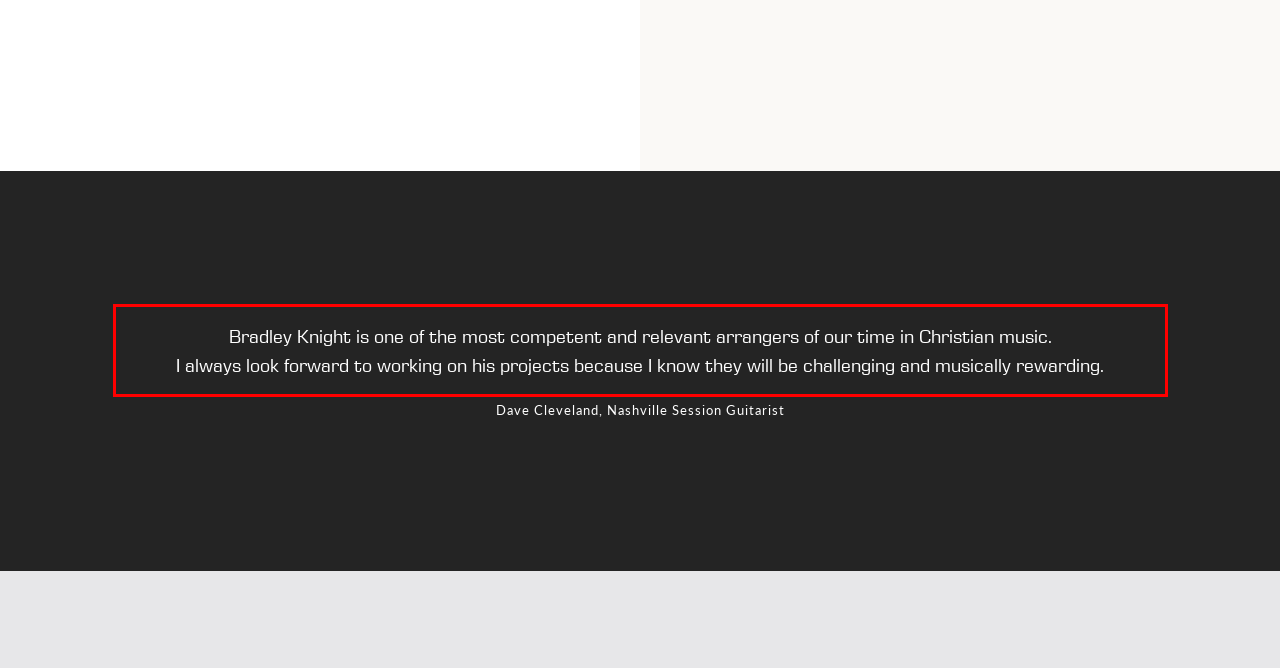Analyze the webpage screenshot and use OCR to recognize the text content in the red bounding box.

Bradley Knight has a depth and understanding of styles rarely seen in this business. Not only can he arrange in seemingly any idiom, but he can also perform them as well on piano. Much valuable and practical information can be gleaned from his seminars.